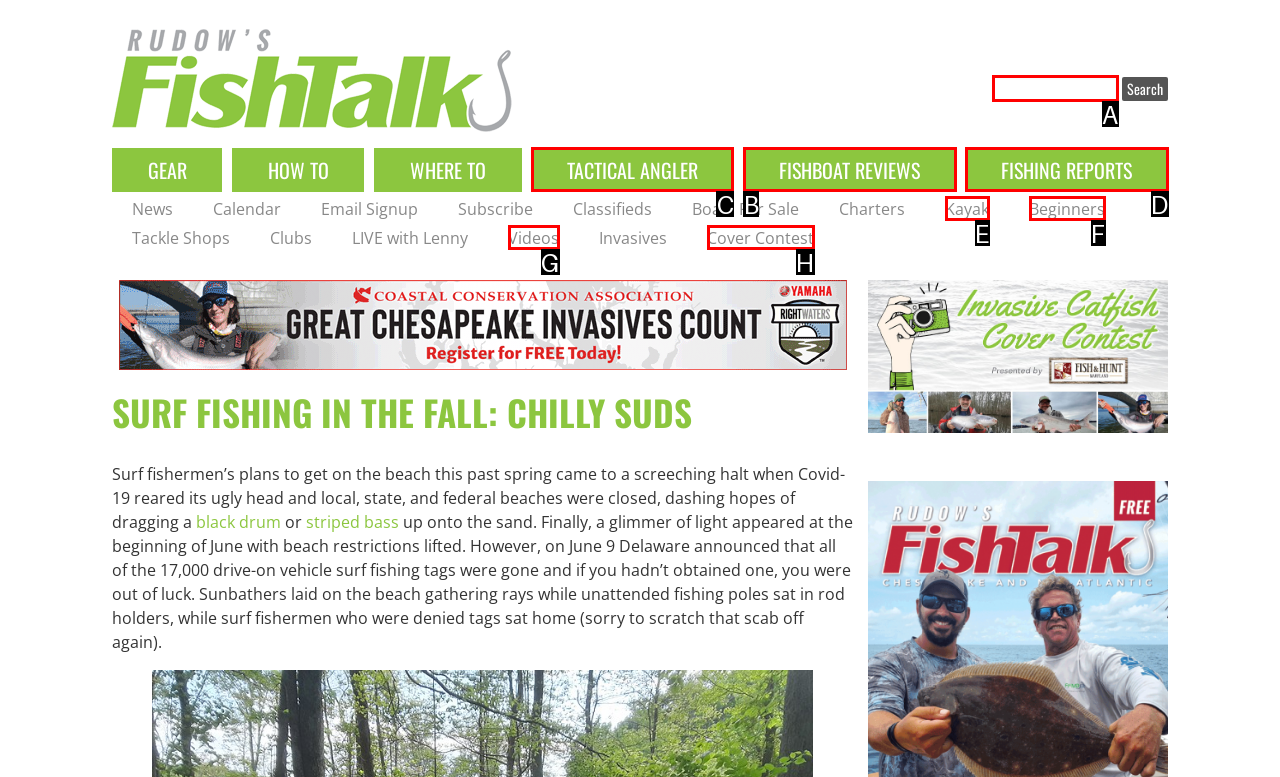Select the appropriate HTML element to click on to finish the task: Check out FISHBOAT REVIEWS.
Answer with the letter corresponding to the selected option.

B